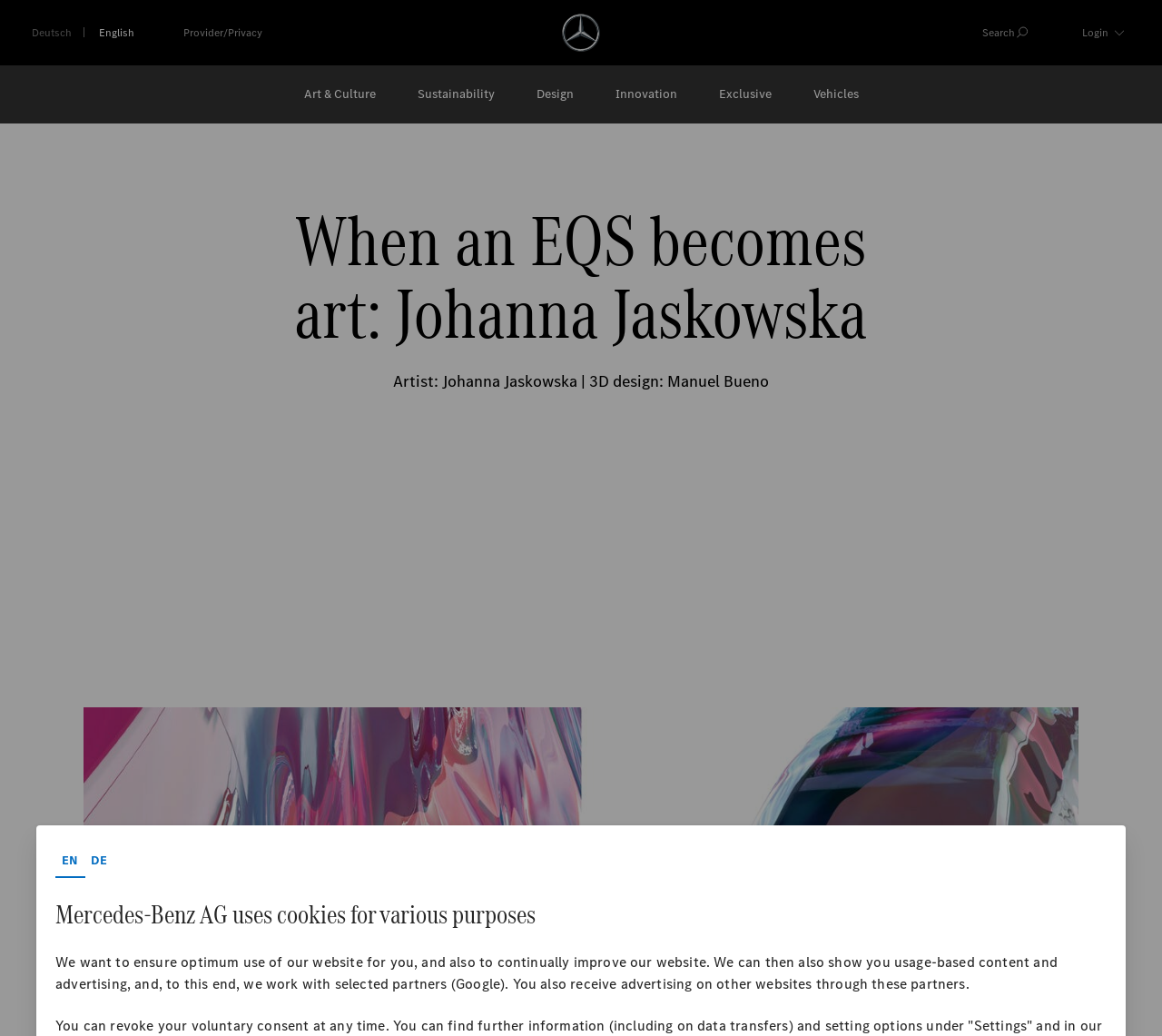Bounding box coordinates should be provided in the format (top-left x, top-left y, bottom-right x, bottom-right y) with all values between 0 and 1. Identify the bounding box for this UI element: EnglishEnglish

[0.085, 0.025, 0.116, 0.039]